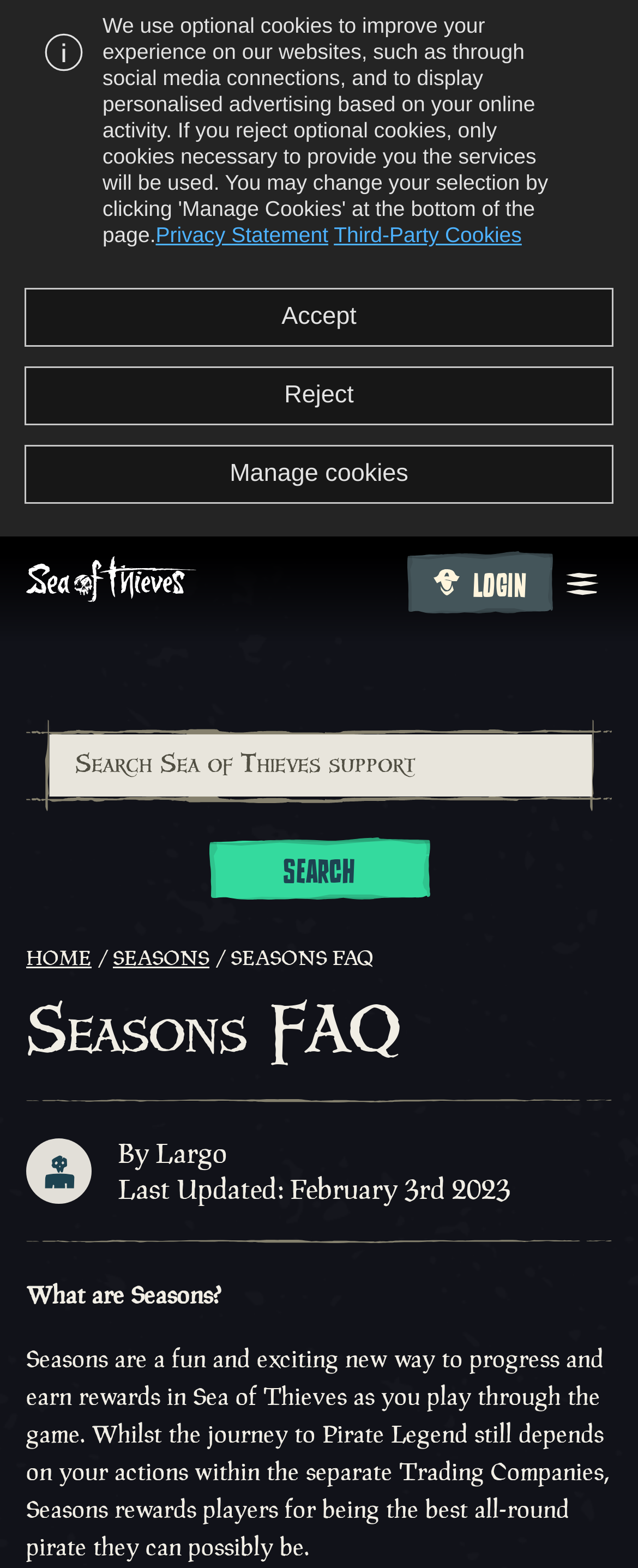With reference to the screenshot, provide a detailed response to the question below:
Who wrote the Seasons FAQ?

I found this answer by looking at the text 'By Largo' which is a common way to attribute authorship in written content.